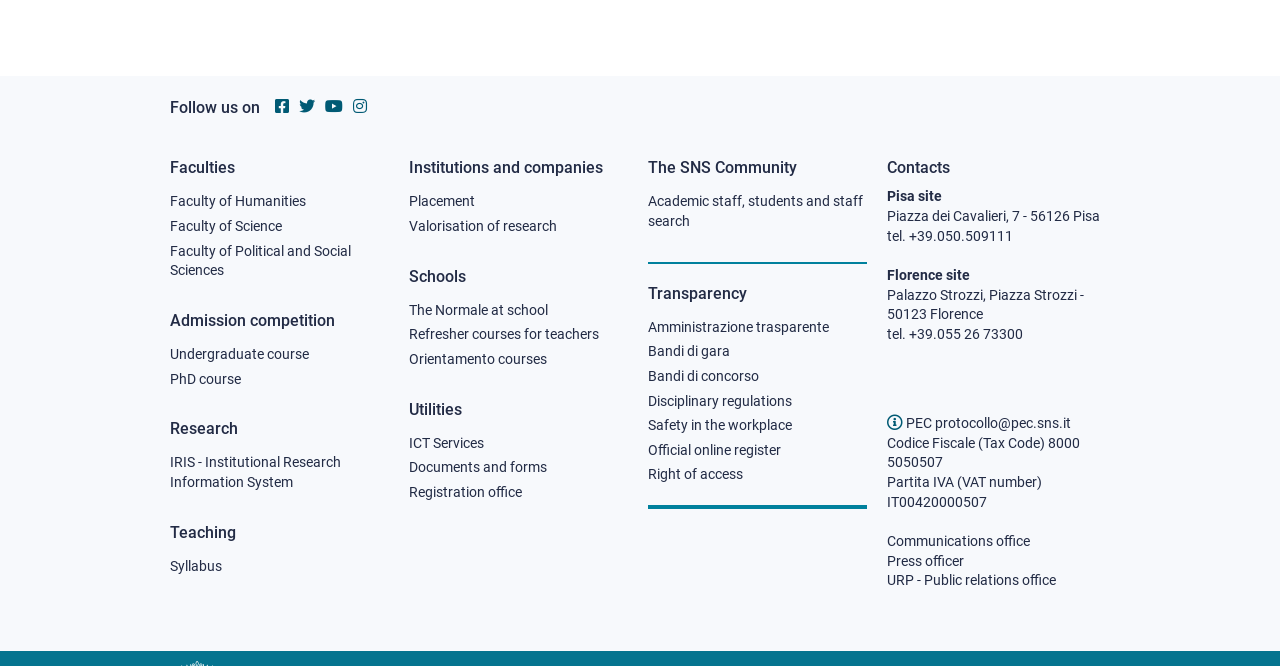Determine the bounding box of the UI component based on this description: "Registration office". The bounding box coordinates should be four float values between 0 and 1, i.e., [left, top, right, bottom].

[0.32, 0.725, 0.491, 0.755]